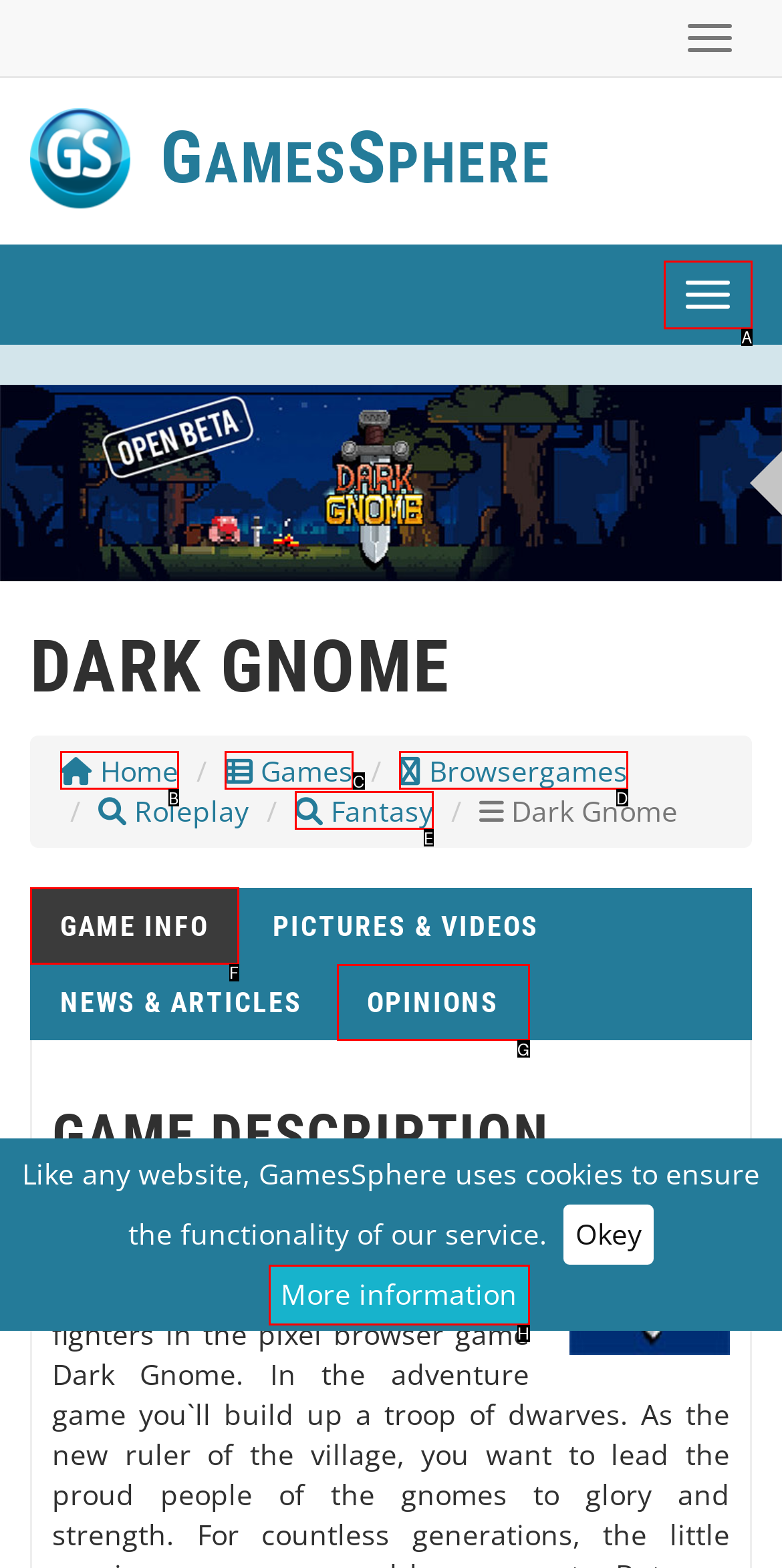Identify the HTML element that corresponds to the following description: Toggle navigation Provide the letter of the best matching option.

A